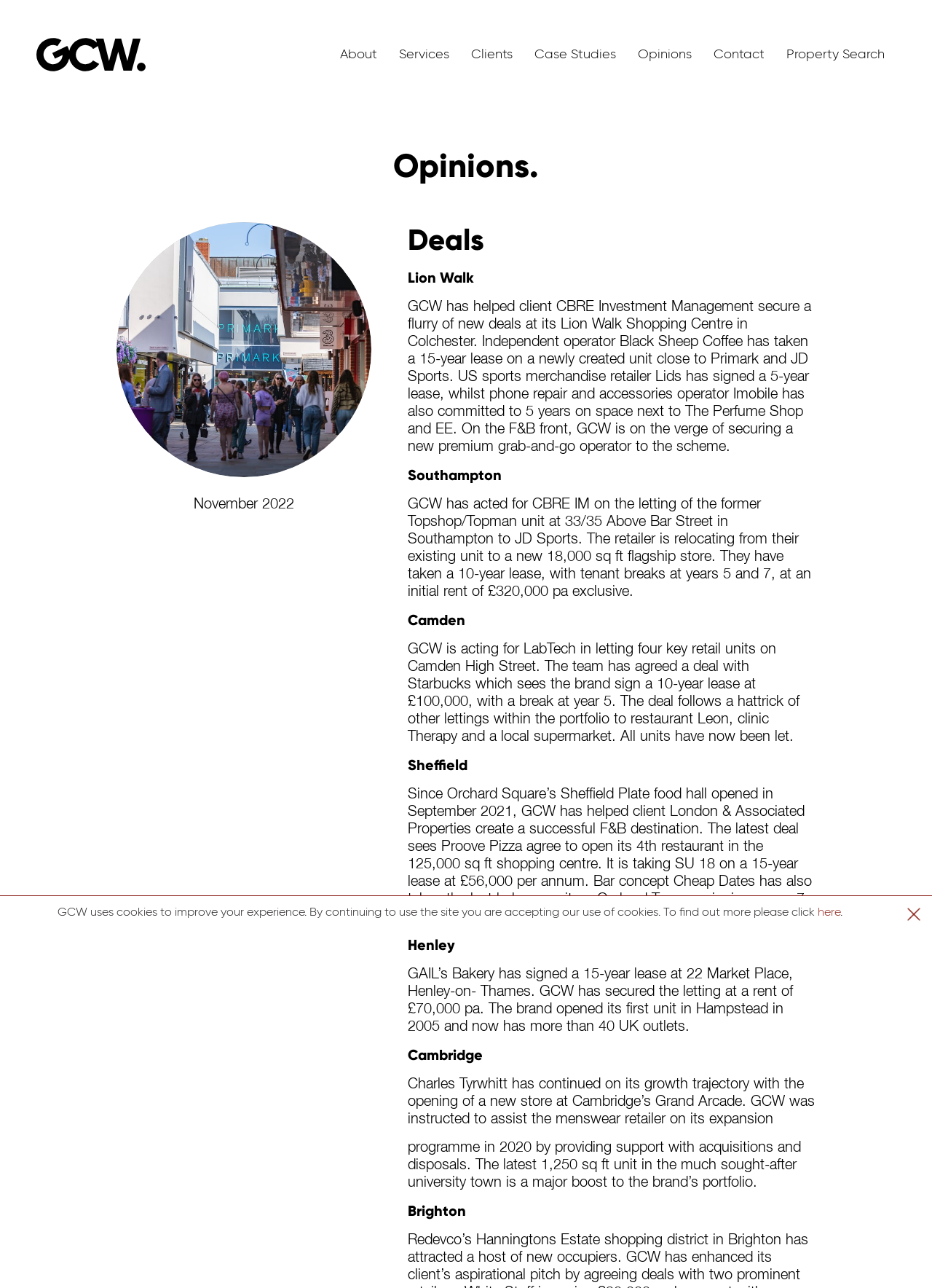Please provide a comprehensive response to the question based on the details in the image: What is the name of the company?

The company name is GCW, which can be inferred from the root element 'Deals | GCW' and the various mentions of GCW throughout the webpage, such as in the text 'GCW has helped client CBRE Investment Management secure a flurry of new deals...'.